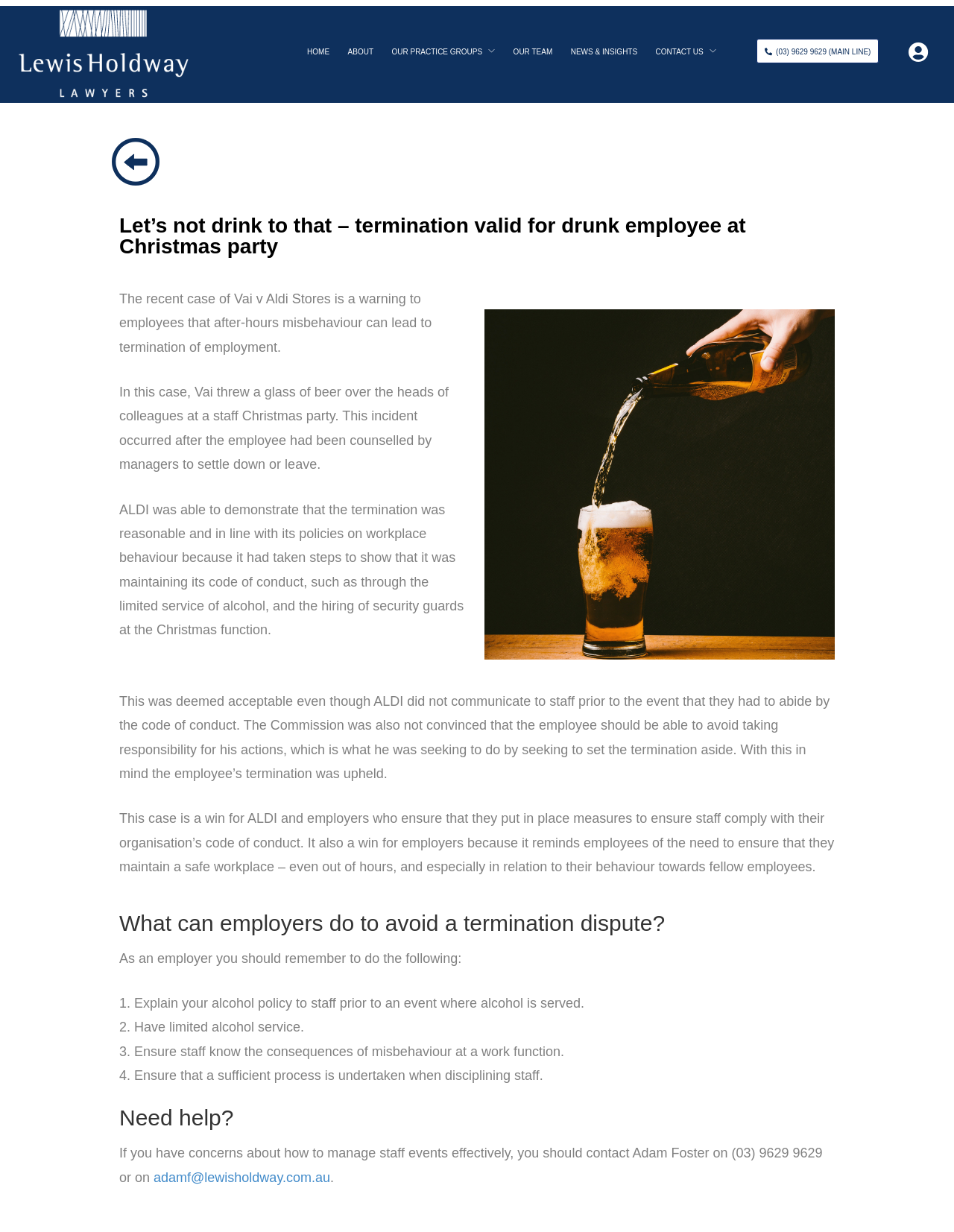Please give the bounding box coordinates of the area that should be clicked to fulfill the following instruction: "Read about COMMERCIAL". The coordinates should be in the format of four float numbers from 0 to 1, i.e., [left, top, right, bottom].

[0.411, 0.049, 0.463, 0.06]